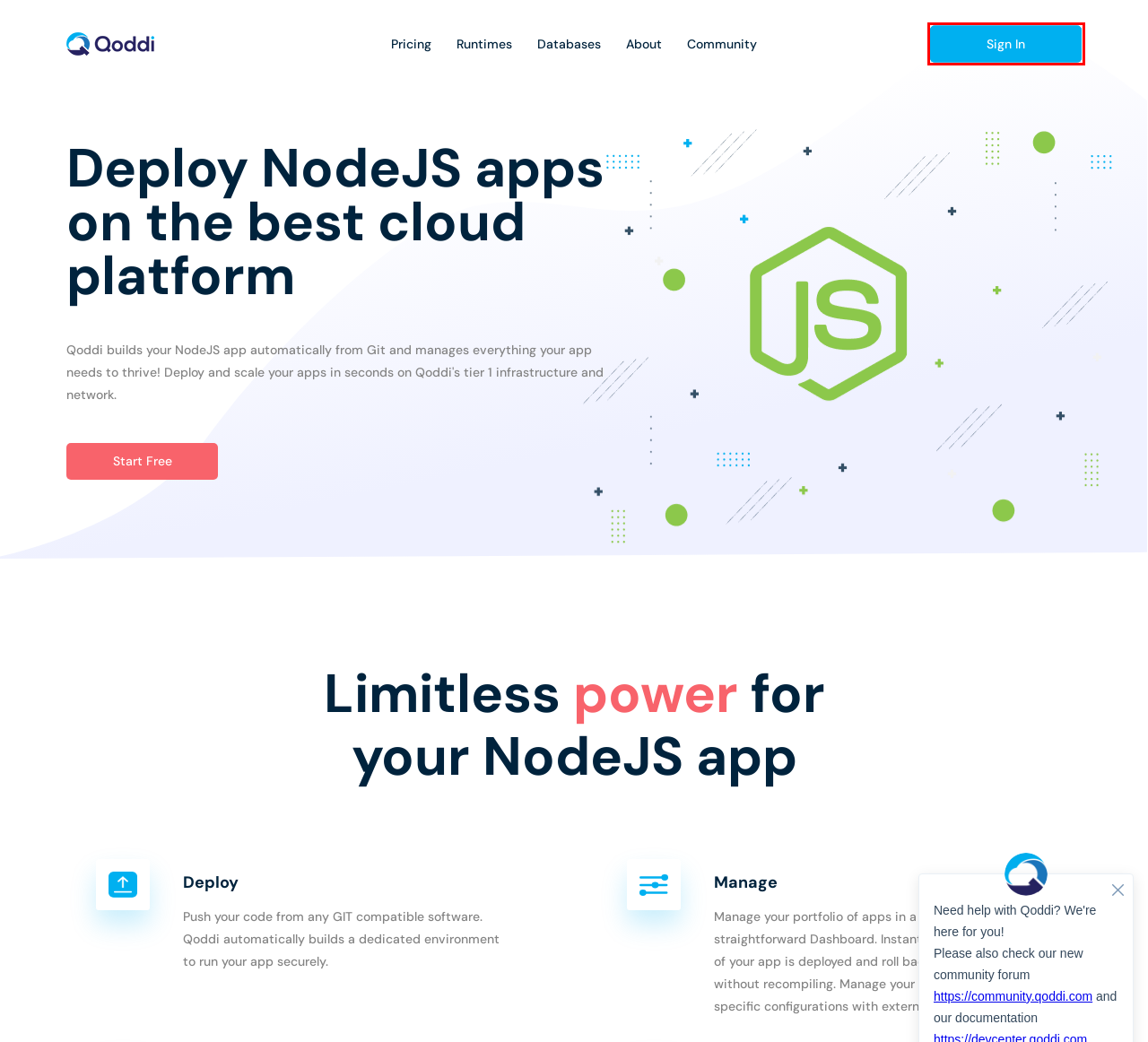Examine the screenshot of a webpage featuring a red bounding box and identify the best matching webpage description for the new page that results from clicking the element within the box. Here are the options:
A. Qoddi Blog
B. Qoddi.com - Premium Cloud App Hosting Platform
C. Login to Qoddi - PaaS Premium cloud hosting solution
D. Qoddi.com - Pricing
E. Qoddi Community
F. Qoddi.com Registration
G. Git Deployment – Qoddi Dev Center
H. Qoddi.com Terms and Conditions

C